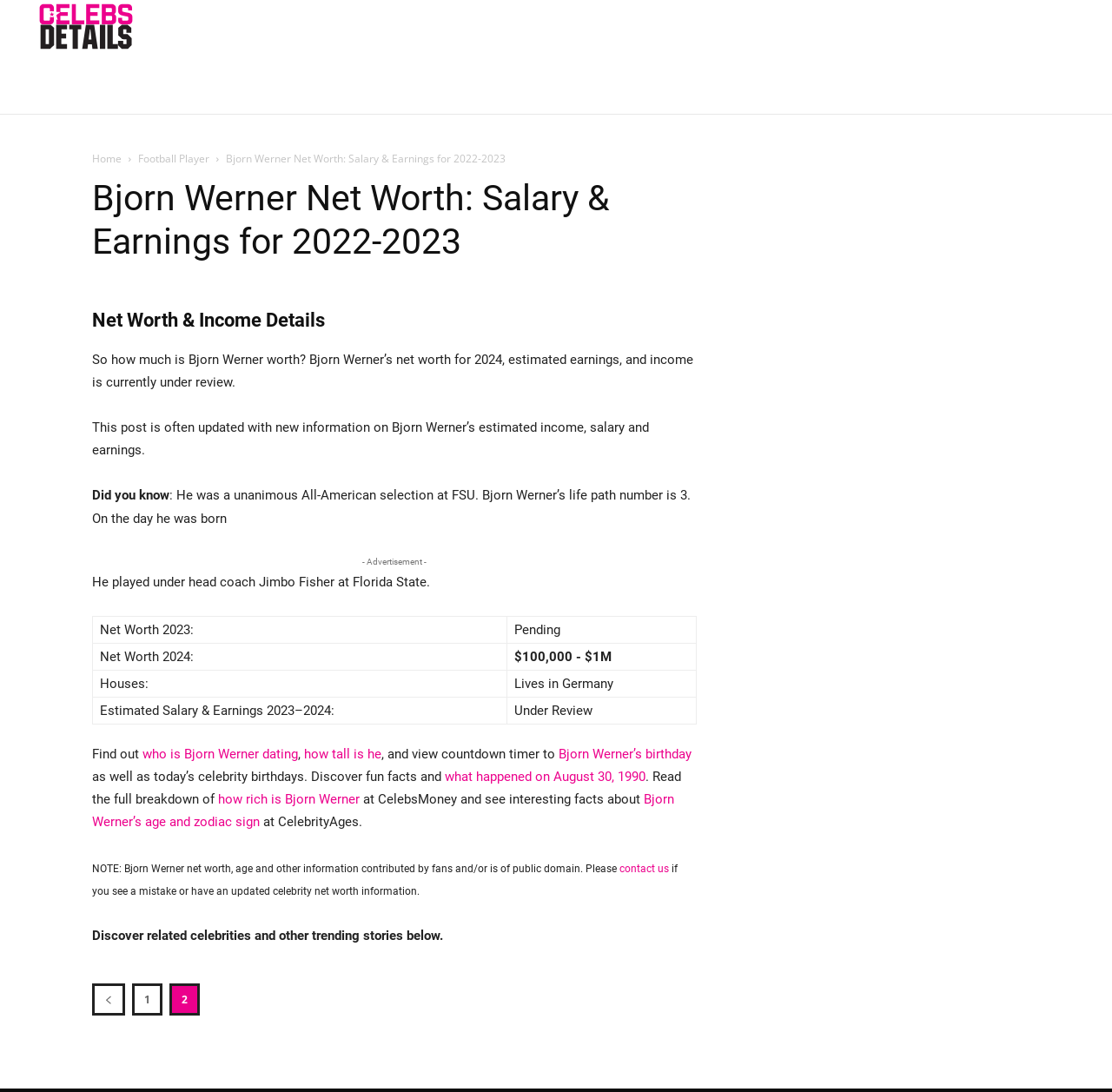Locate the bounding box coordinates of the region to be clicked to comply with the following instruction: "Click on ENTERTAINMENT". The coordinates must be four float numbers between 0 and 1, in the form [left, top, right, bottom].

[0.034, 0.055, 0.154, 0.104]